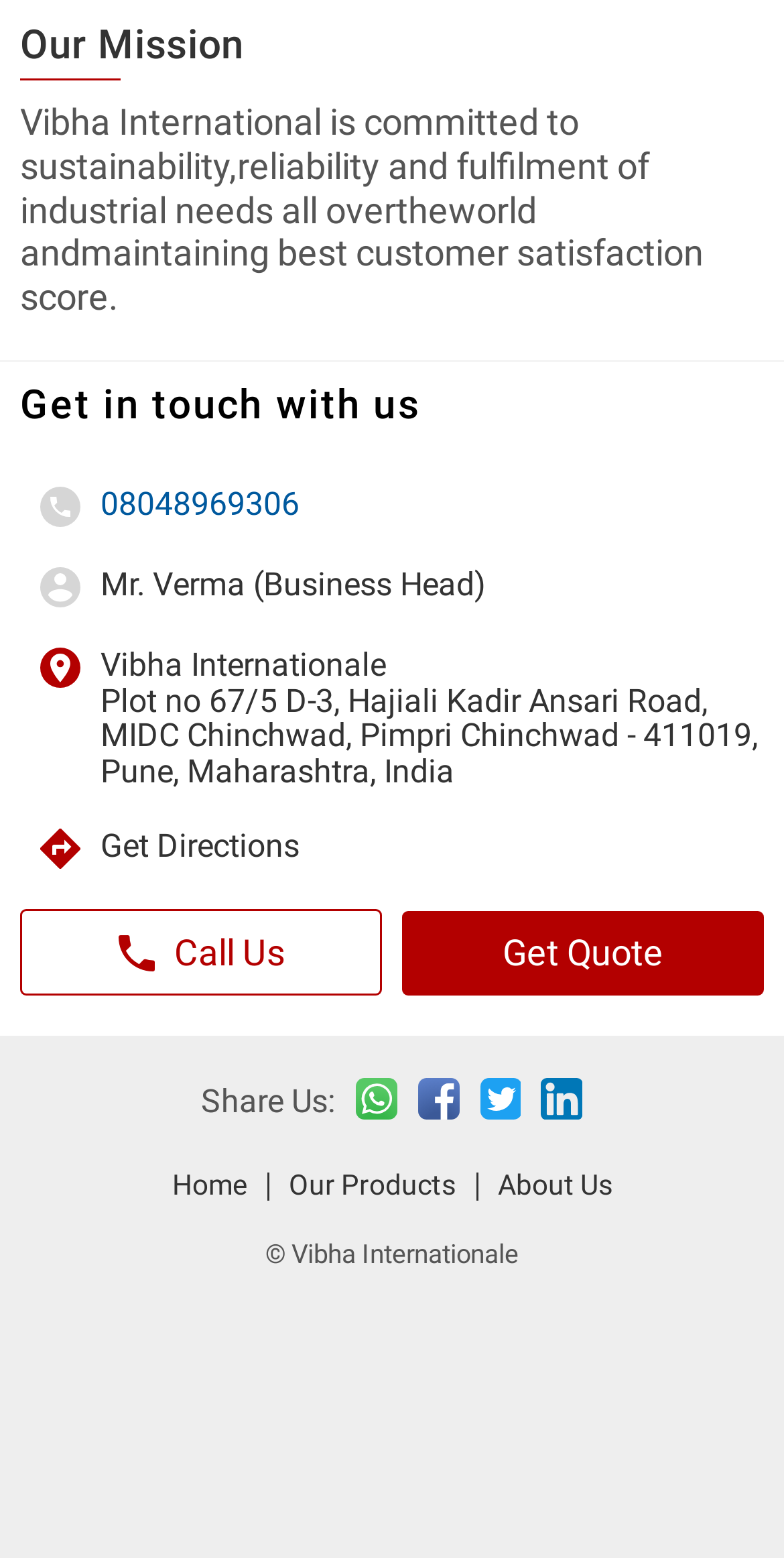Where is Vibha Internationale located?
Could you give a comprehensive explanation in response to this question?

The location is mentioned in the heading 'Vibha Internationale Plot no 67/5 D-3, Hajiali Kadir Ansari Road, MIDC Chinchwad, Pimpri Chinchwad - 411019, Pune, Maharashtra, India', which is linked to the text 'Vibha Internationale'.